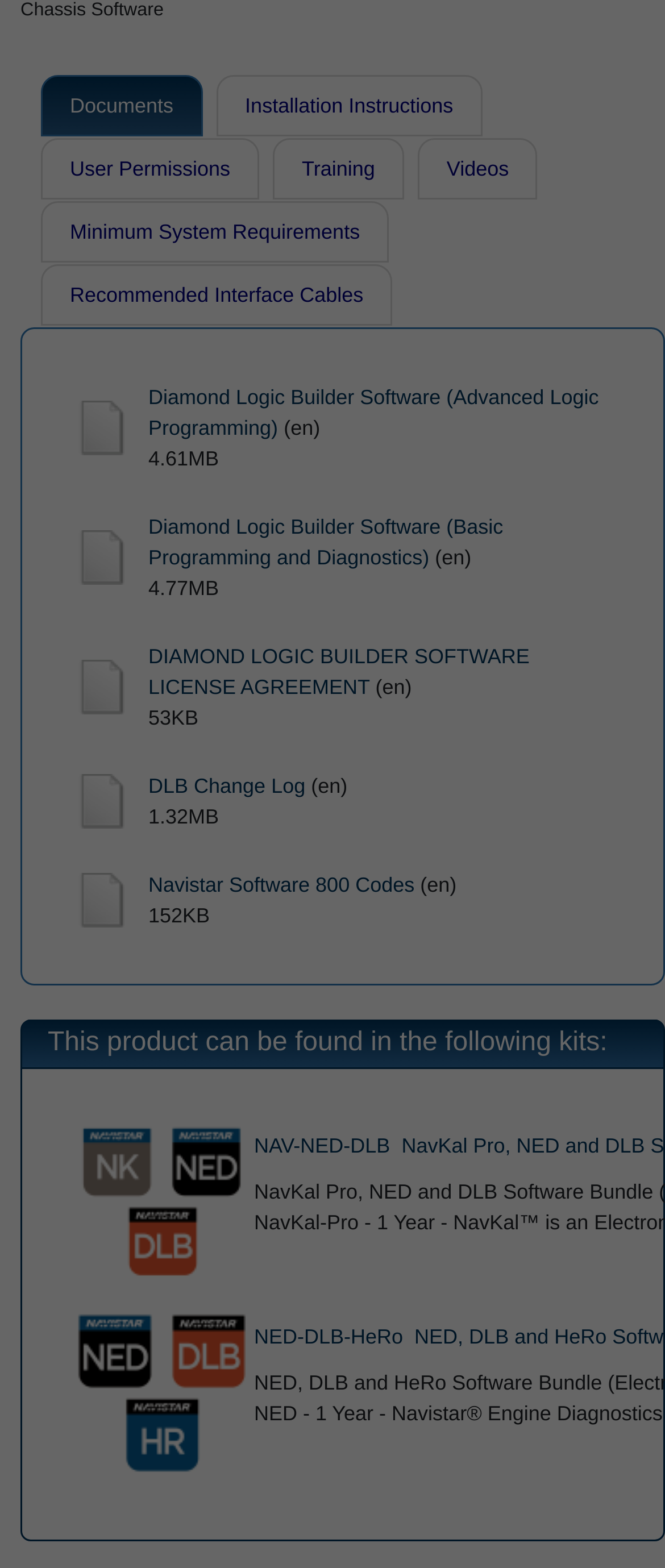Using the information shown in the image, answer the question with as much detail as possible: What is the purpose of the webpage?

I analyzed the content of the webpage and found that it provides documentation and download links for various software products, including Diamond Logic Builder Software and others.